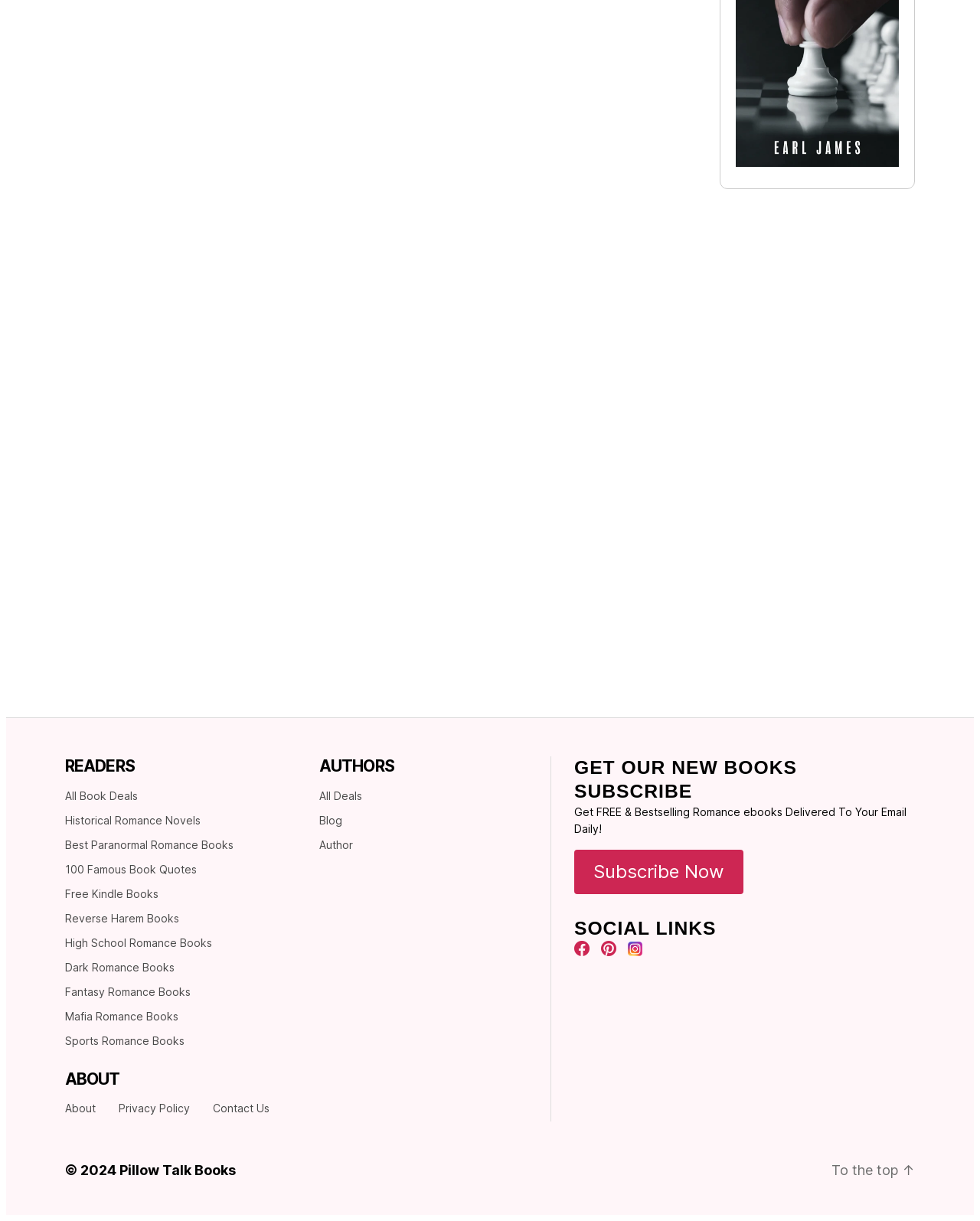What is the name of the website?
Based on the image, answer the question with as much detail as possible.

The website's name is mentioned in the footer section, where it says '© 2024 Pillow Talk Books', indicating that the website is owned by Pillow Talk Books.